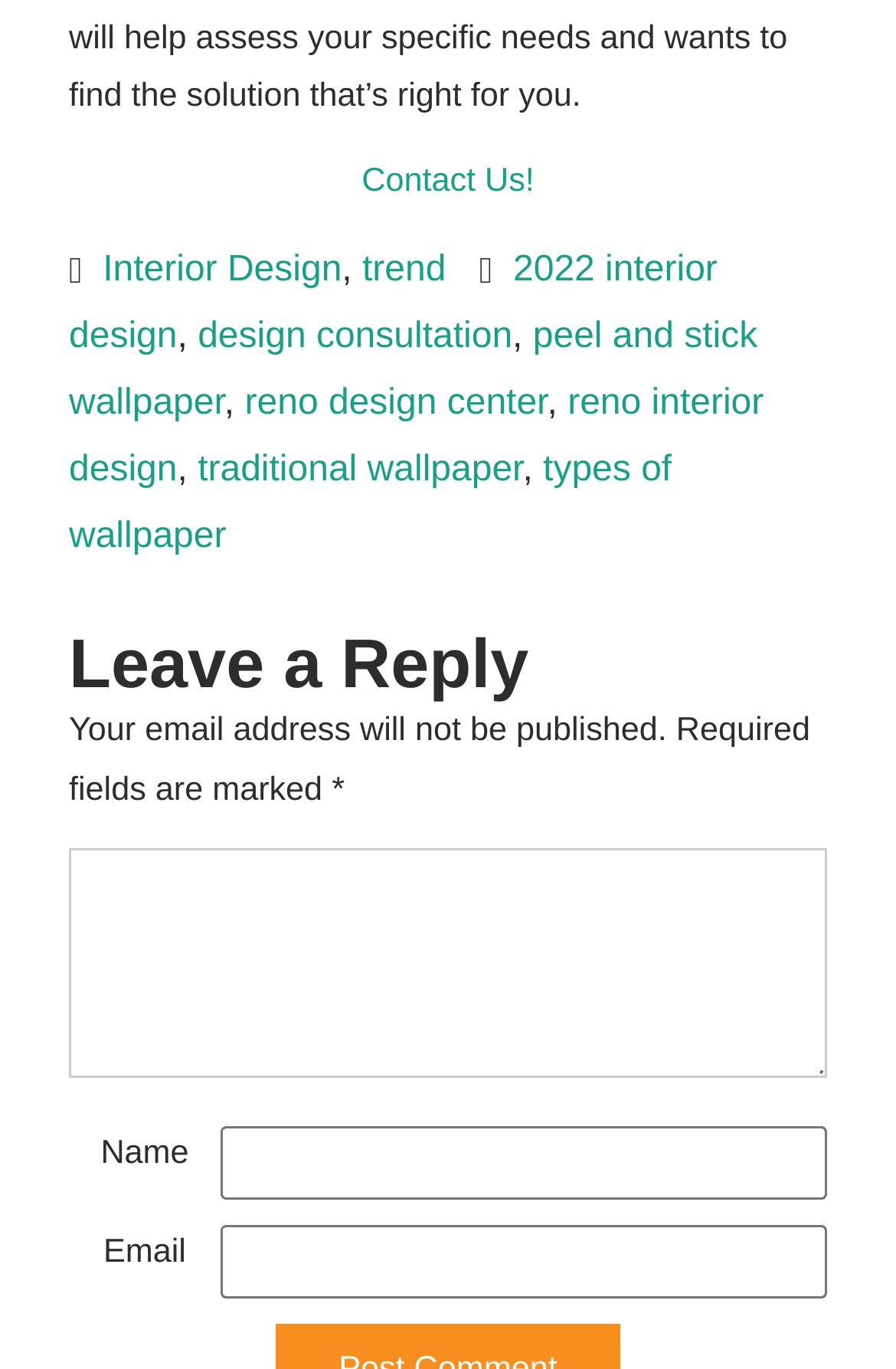Provide a brief response in the form of a single word or phrase:
What type of wallpaper is mentioned in the footer?

Peel and stick wallpaper